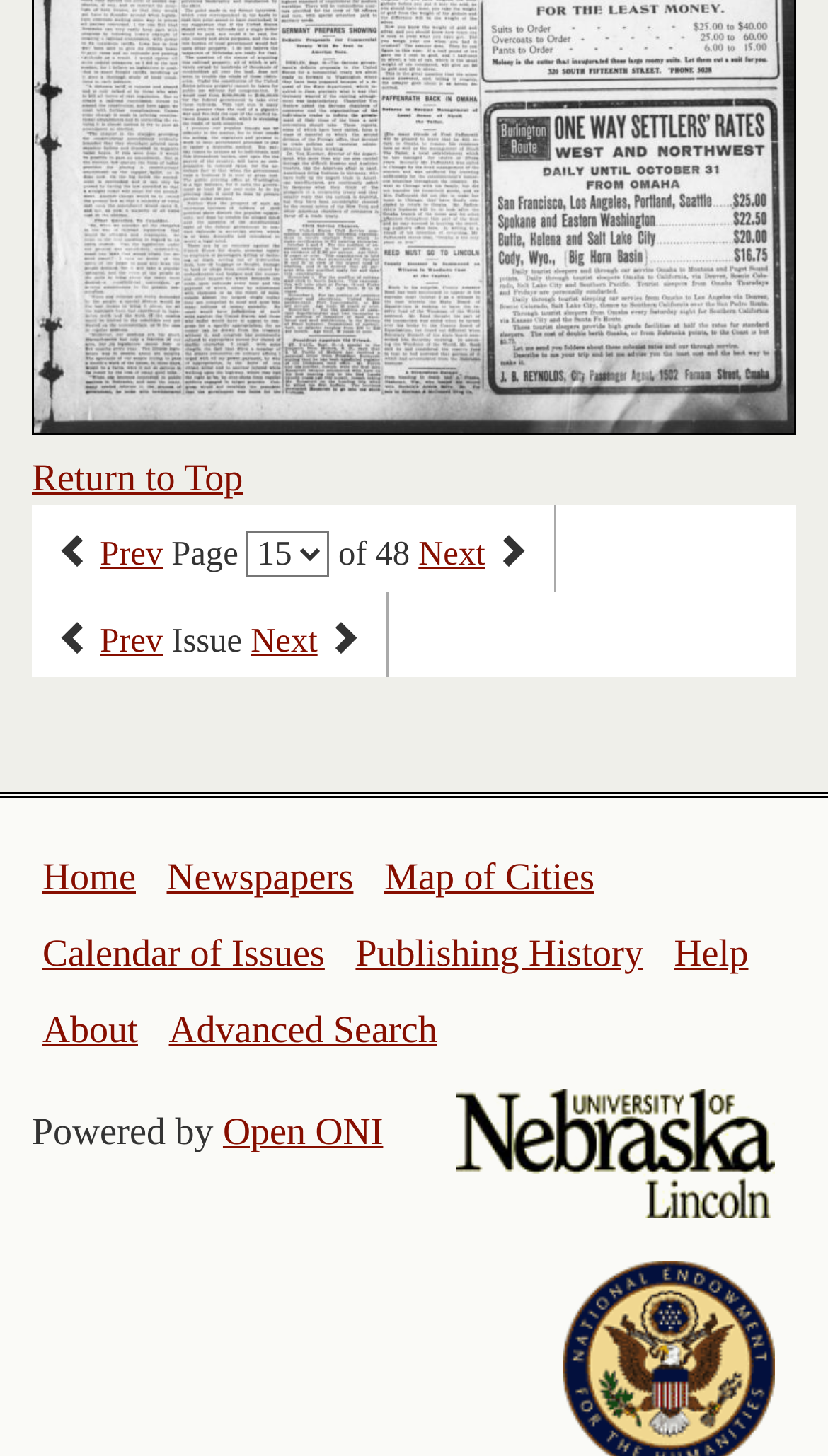What is the logo displayed at the bottom of the page?
Answer the question in a detailed and comprehensive manner.

The logo is displayed at the bottom of the page with a bounding box coordinate of [0.526, 0.734, 0.962, 0.852]. It is an image element and is identified as the University of Nebraska Lincoln logo, suggesting that the website is affiliated with the university.